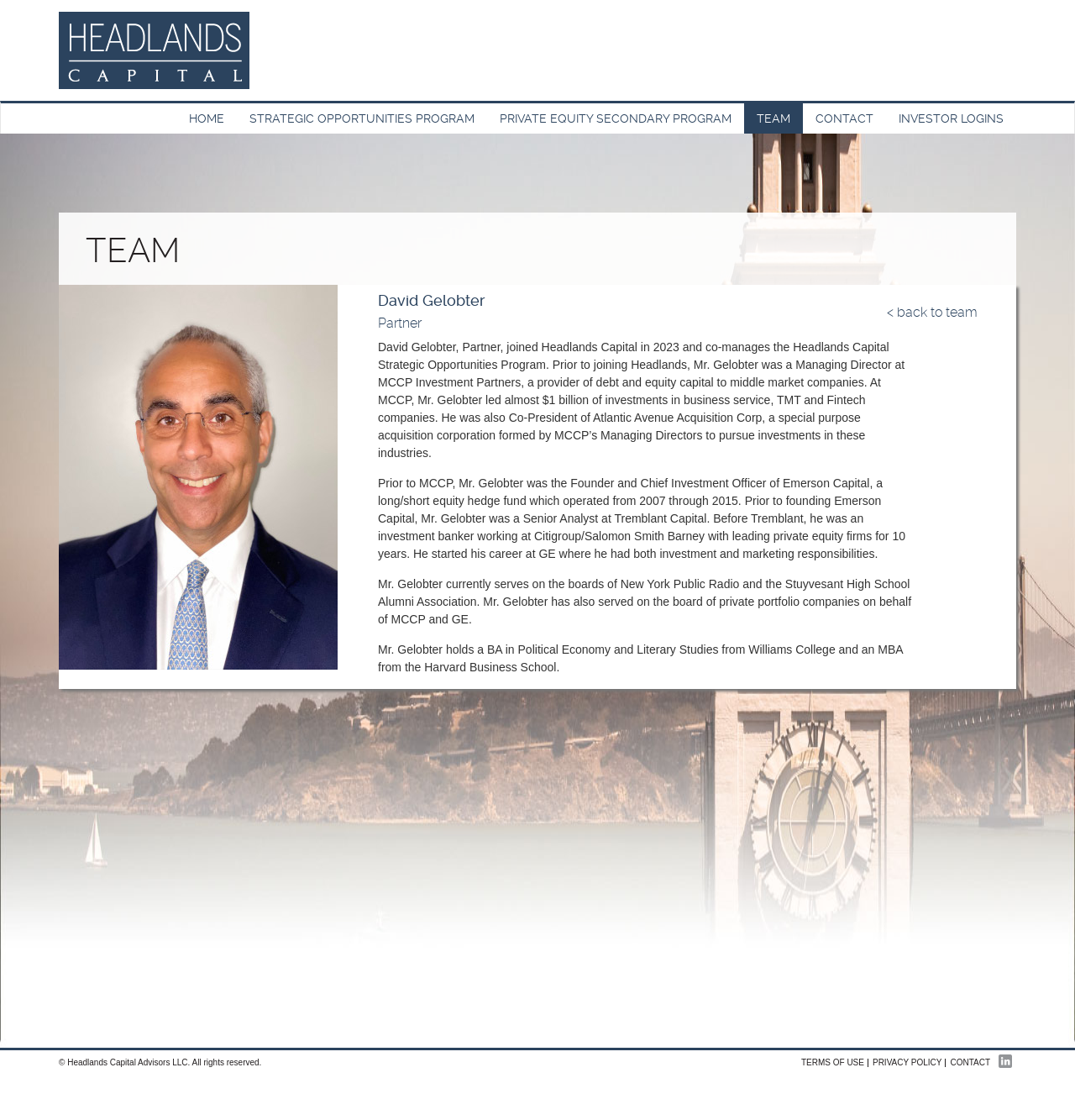Provide the bounding box coordinates of the HTML element this sentence describes: "Private Equity Secondary Program".

[0.453, 0.092, 0.692, 0.119]